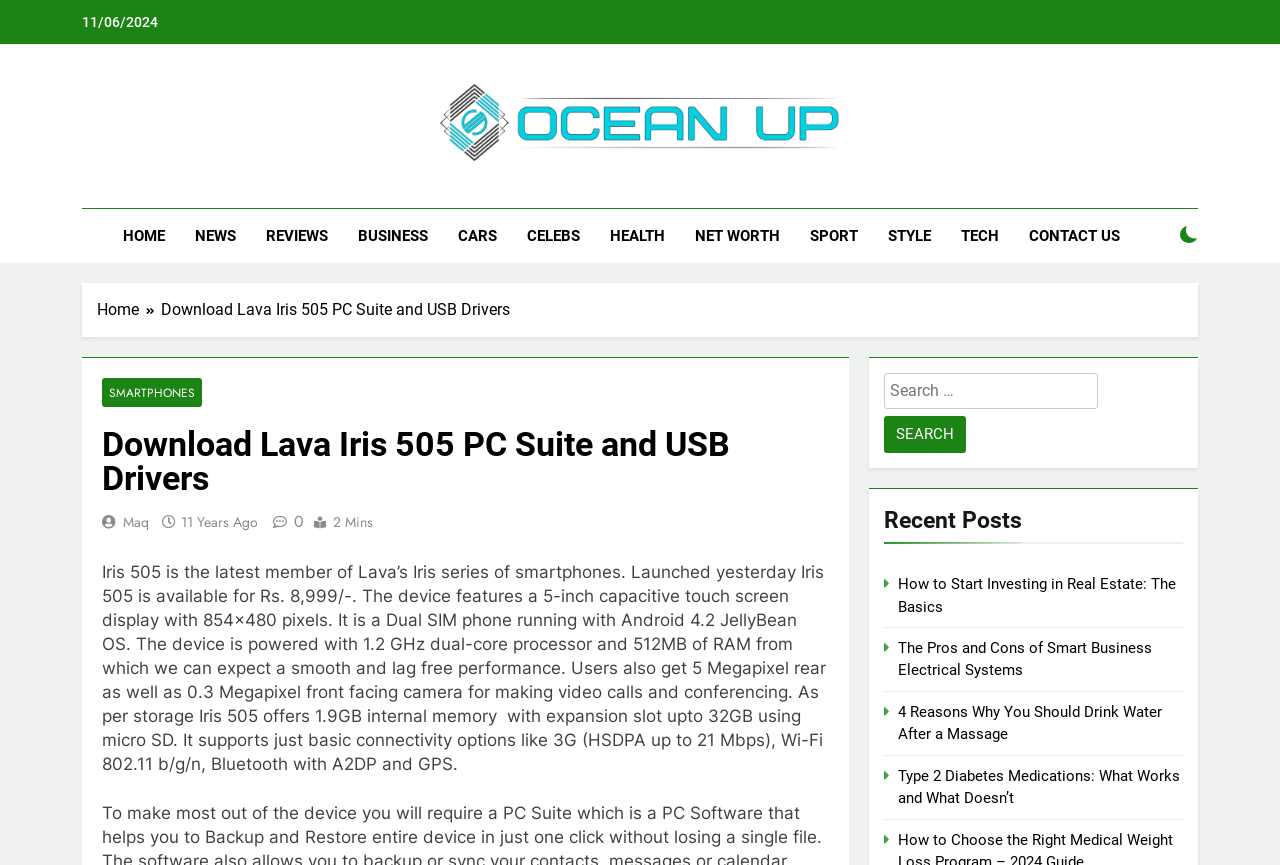Locate the bounding box coordinates for the element described below: "parent_node: Oceanup.Com". The coordinates must be four float values between 0 and 1, formatted as [left, top, right, bottom].

[0.344, 0.097, 0.656, 0.194]